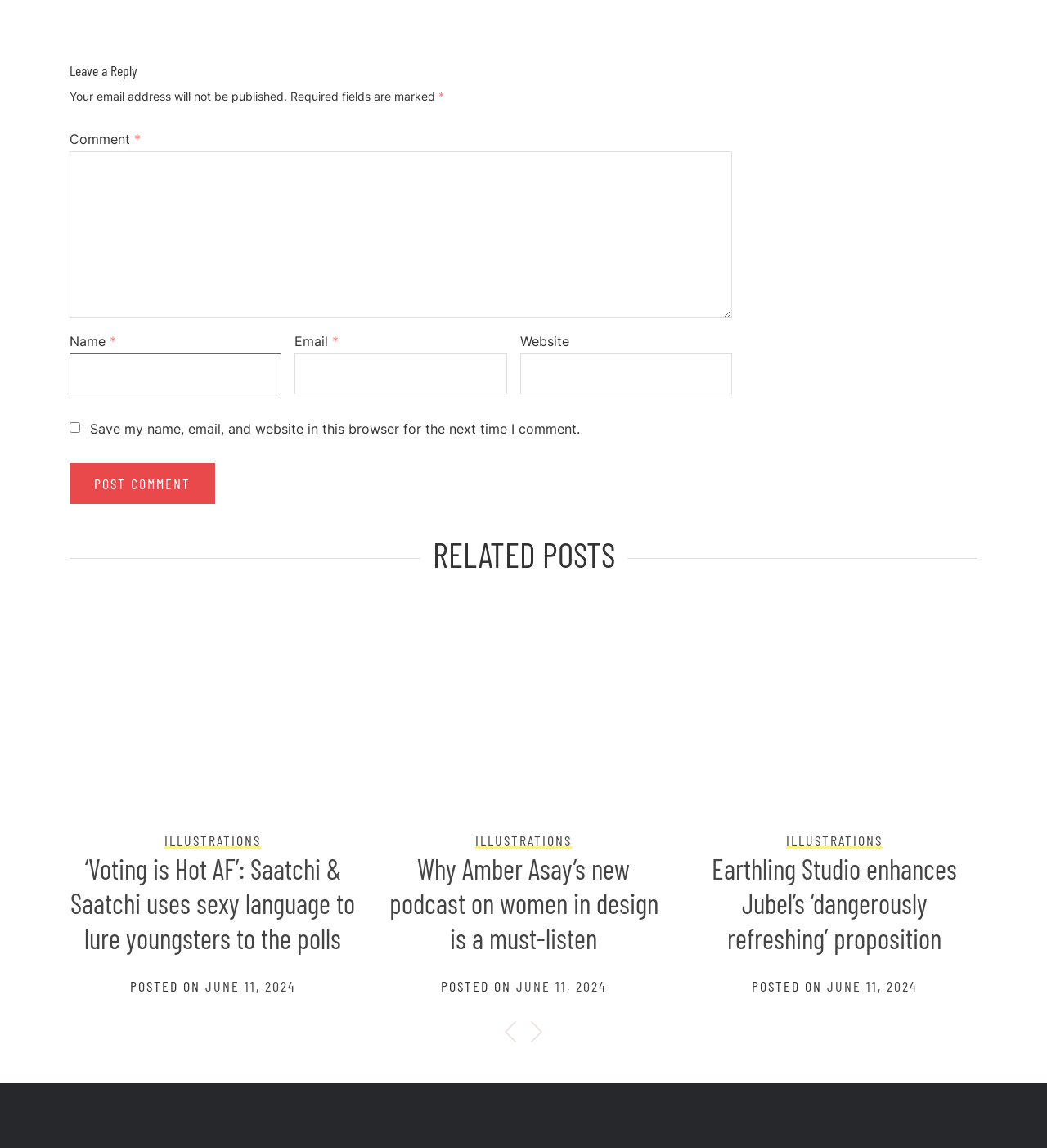What information is displayed for each related post?
Answer the question with just one word or phrase using the image.

Heading, link, and posted date